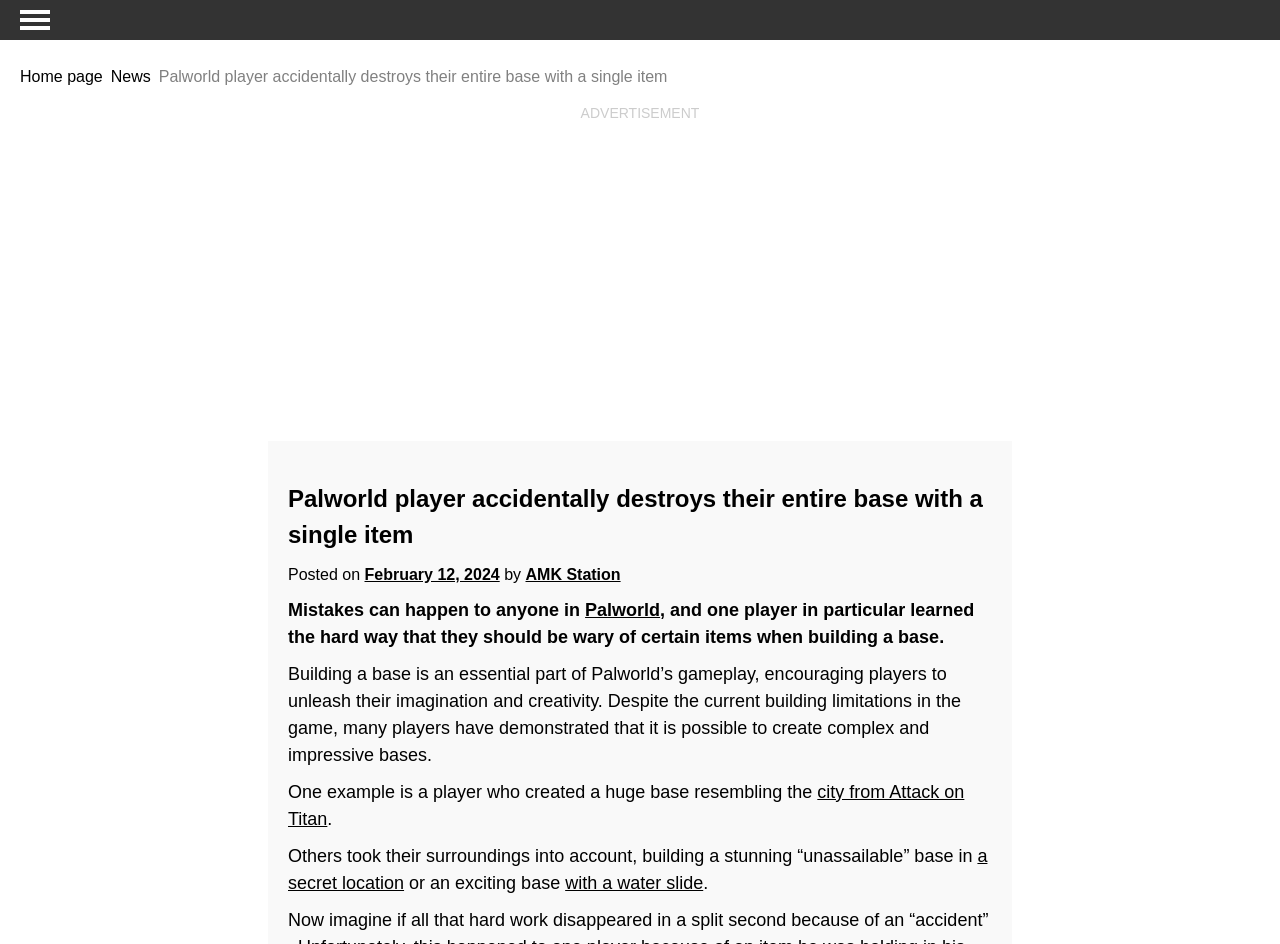Extract the bounding box of the UI element described as: "News".

[0.086, 0.075, 0.118, 0.09]